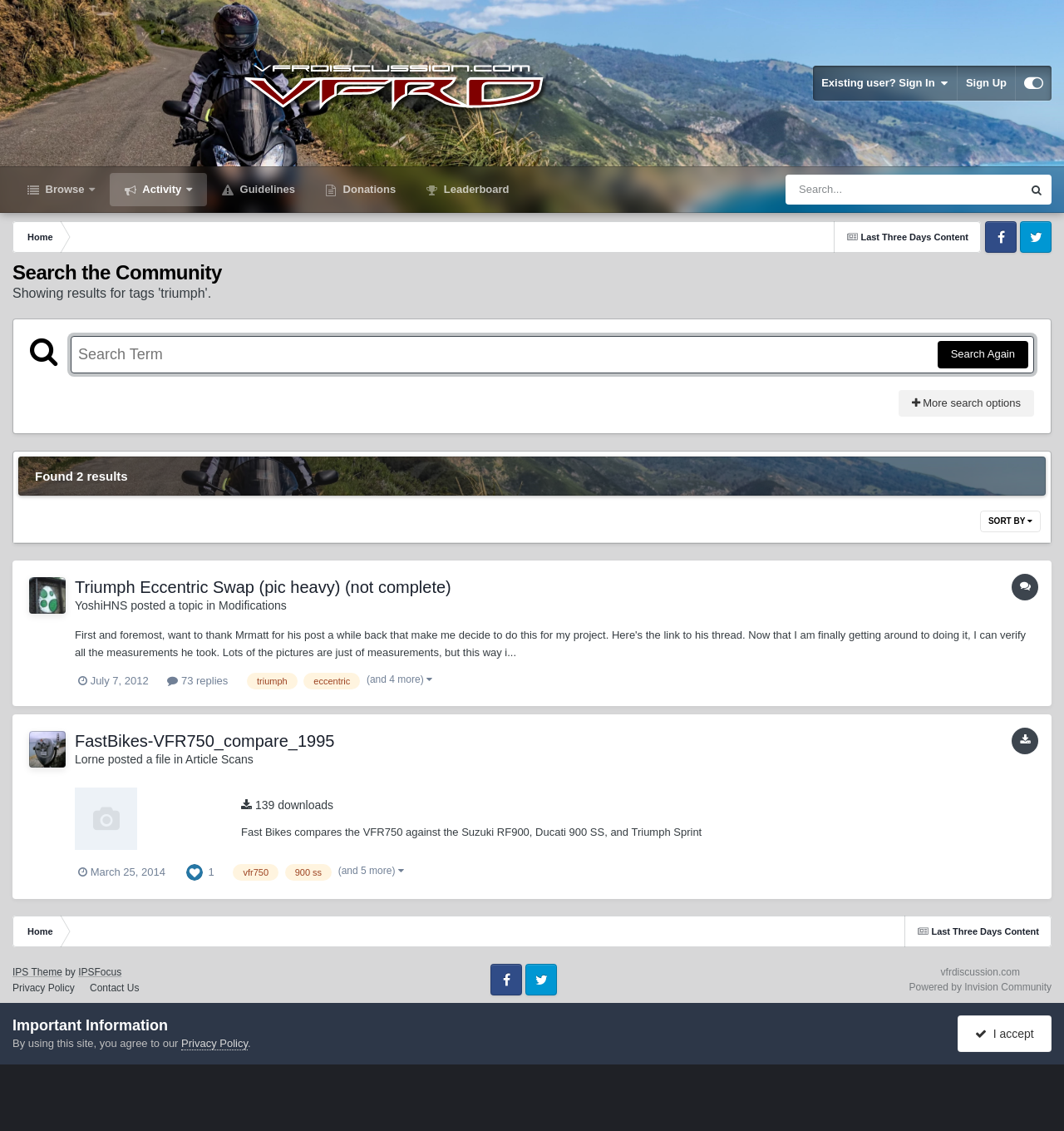Identify the bounding box for the element characterized by the following description: "parent_node: Everywhere aria-label="Search" name="q" placeholder="Search..."".

[0.738, 0.154, 0.88, 0.181]